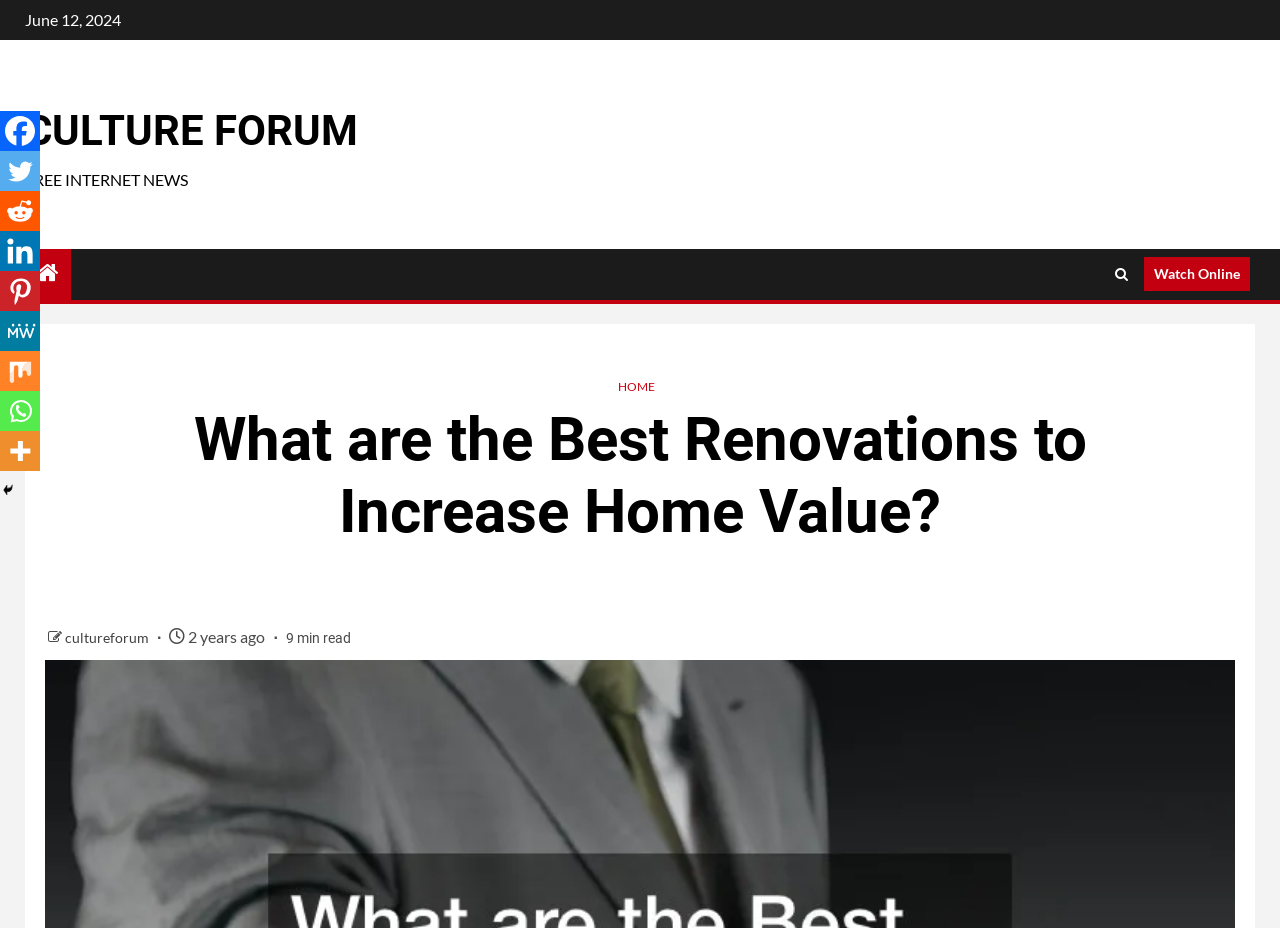Locate the bounding box coordinates of the clickable region necessary to complete the following instruction: "Click on the 'Watch Online' link". Provide the coordinates in the format of four float numbers between 0 and 1, i.e., [left, top, right, bottom].

[0.894, 0.277, 0.977, 0.314]